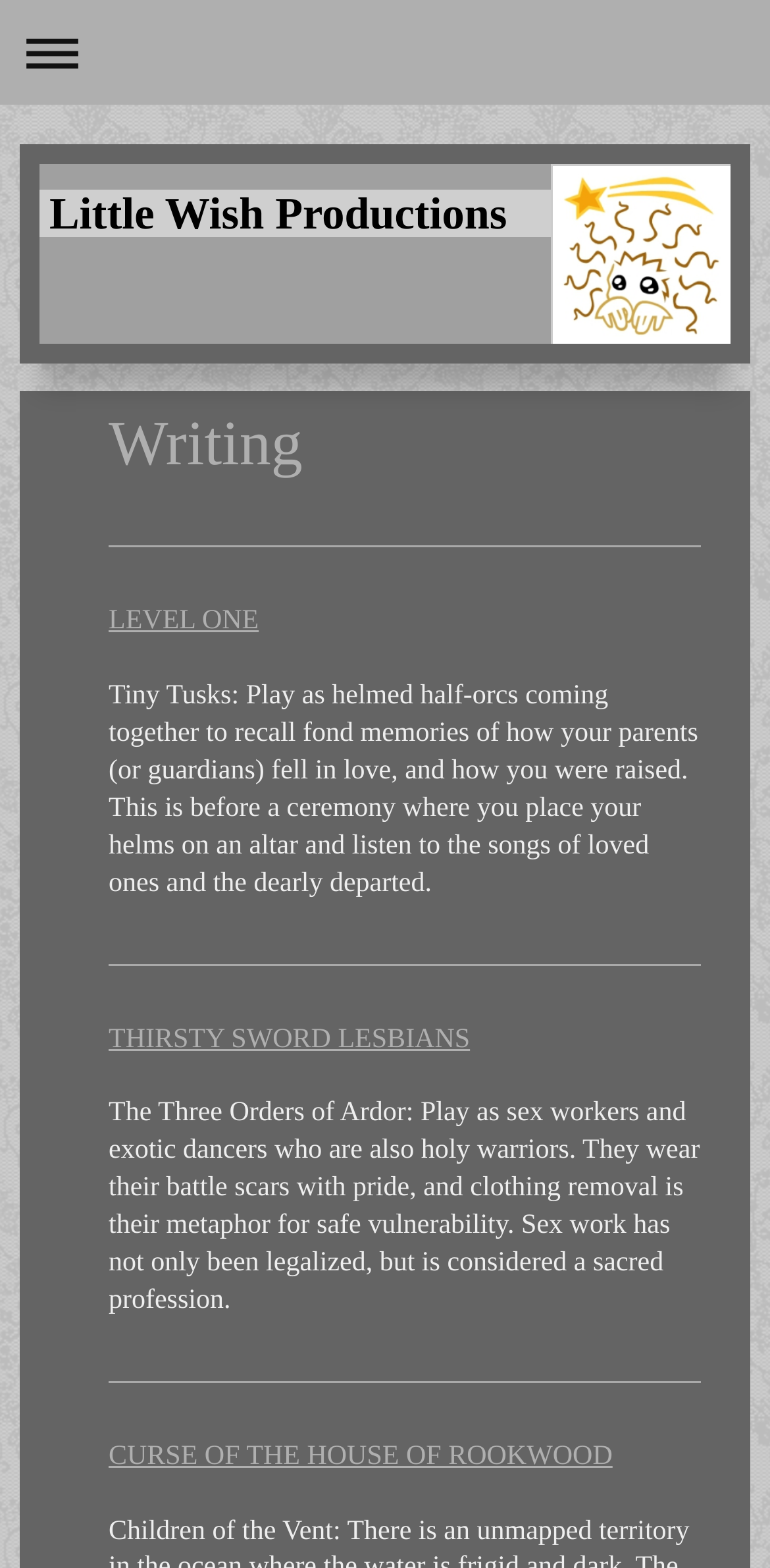Is 'Little Wish Productions' a company or a person?
Please use the image to provide a one-word or short phrase answer.

Company